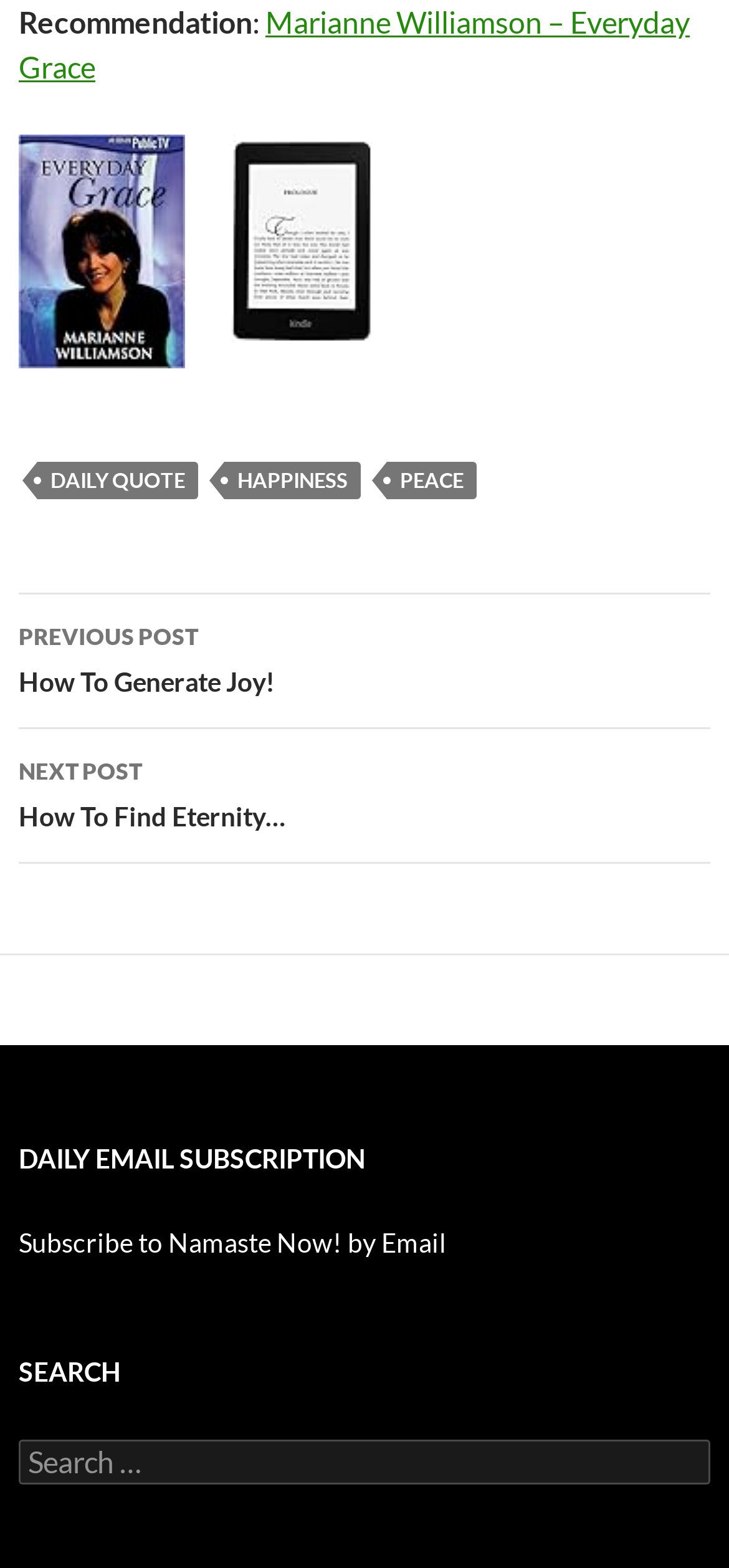Identify the bounding box coordinates of the clickable region required to complete the instruction: "Click on the 'Marianne Williamson – Everyday Grace' link". The coordinates should be given as four float numbers within the range of 0 and 1, i.e., [left, top, right, bottom].

[0.026, 0.002, 0.946, 0.054]